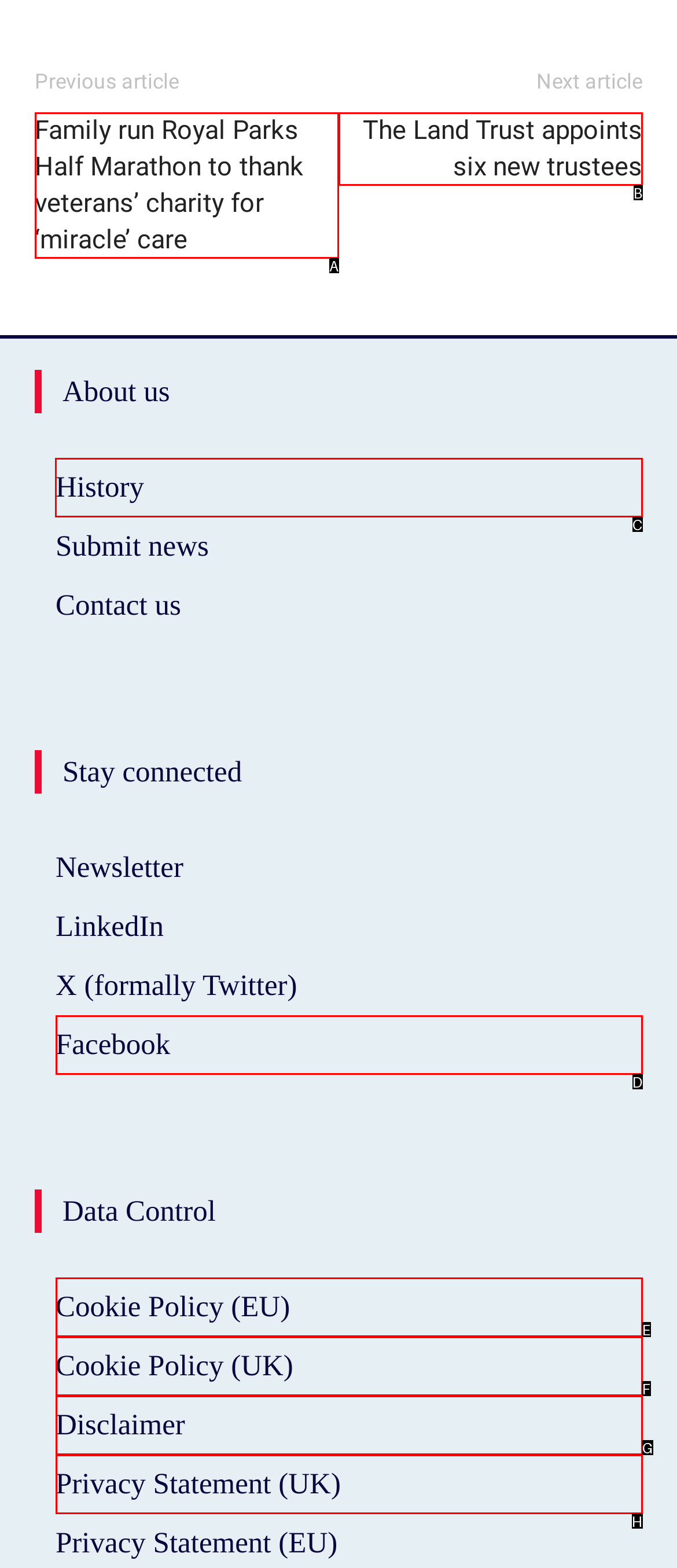Indicate which UI element needs to be clicked to fulfill the task: Learn about the history of the organization
Answer with the letter of the chosen option from the available choices directly.

C